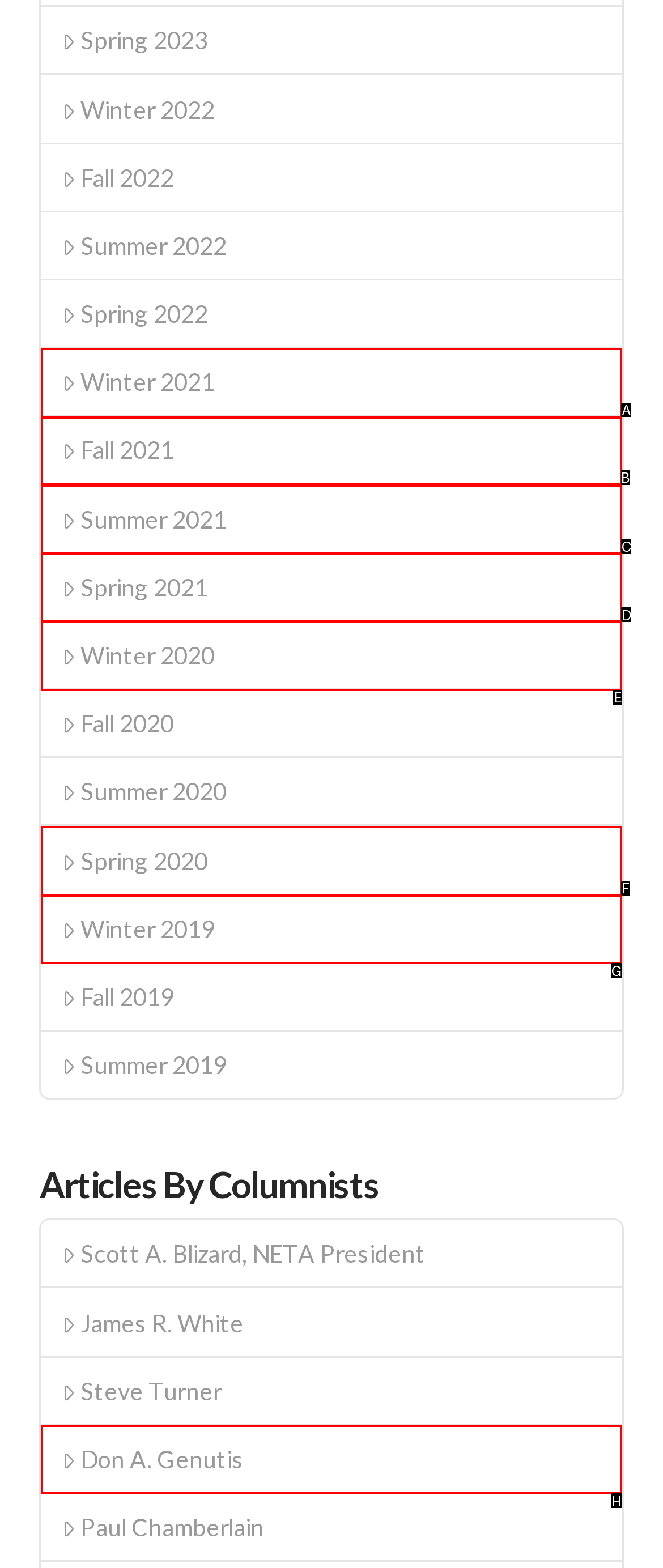Choose the UI element to click on to achieve this task: Explore stocks. Reply with the letter representing the selected element.

None